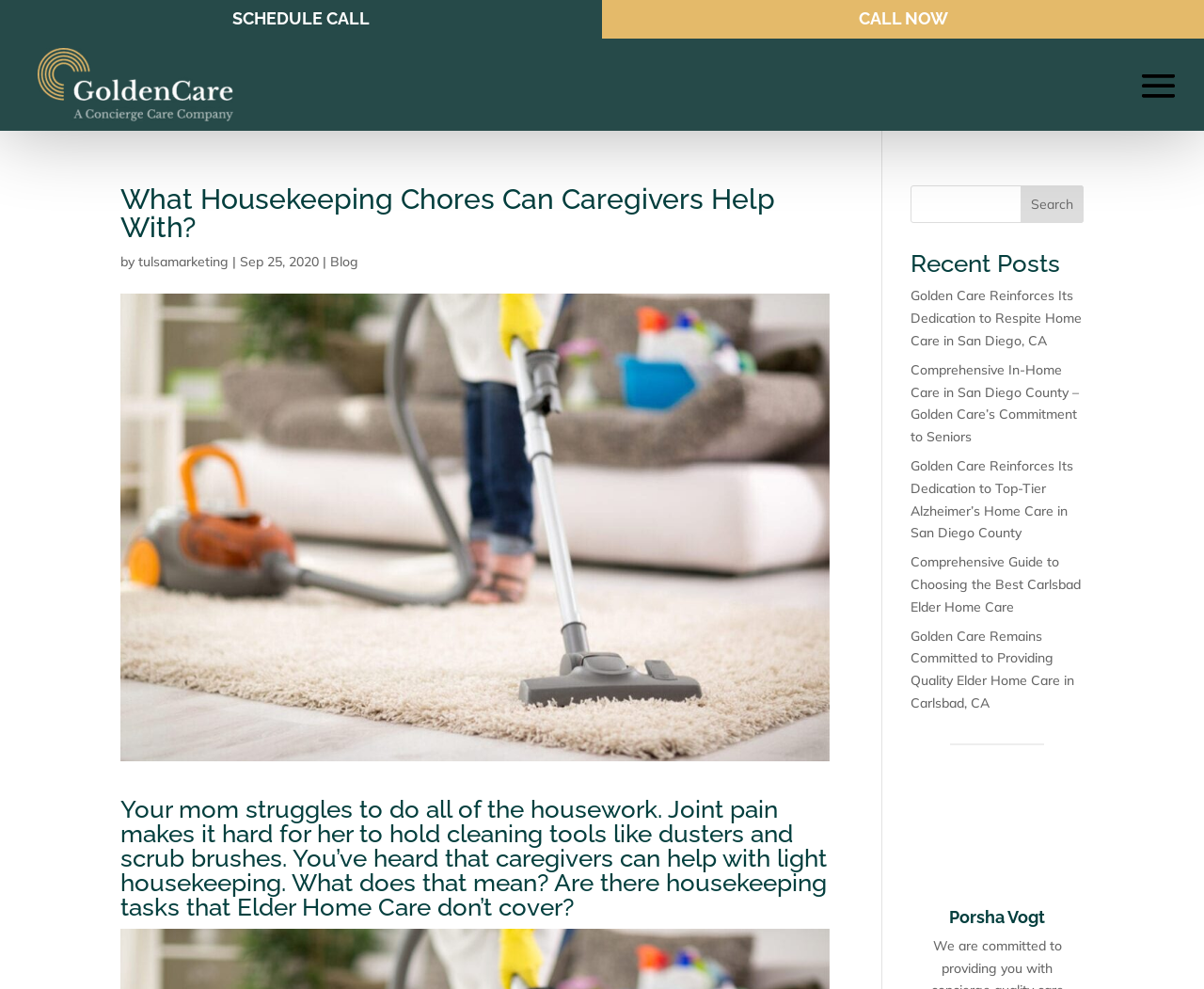What is the author of the blog post?
Based on the image, give a one-word or short phrase answer.

Porsha Vogt